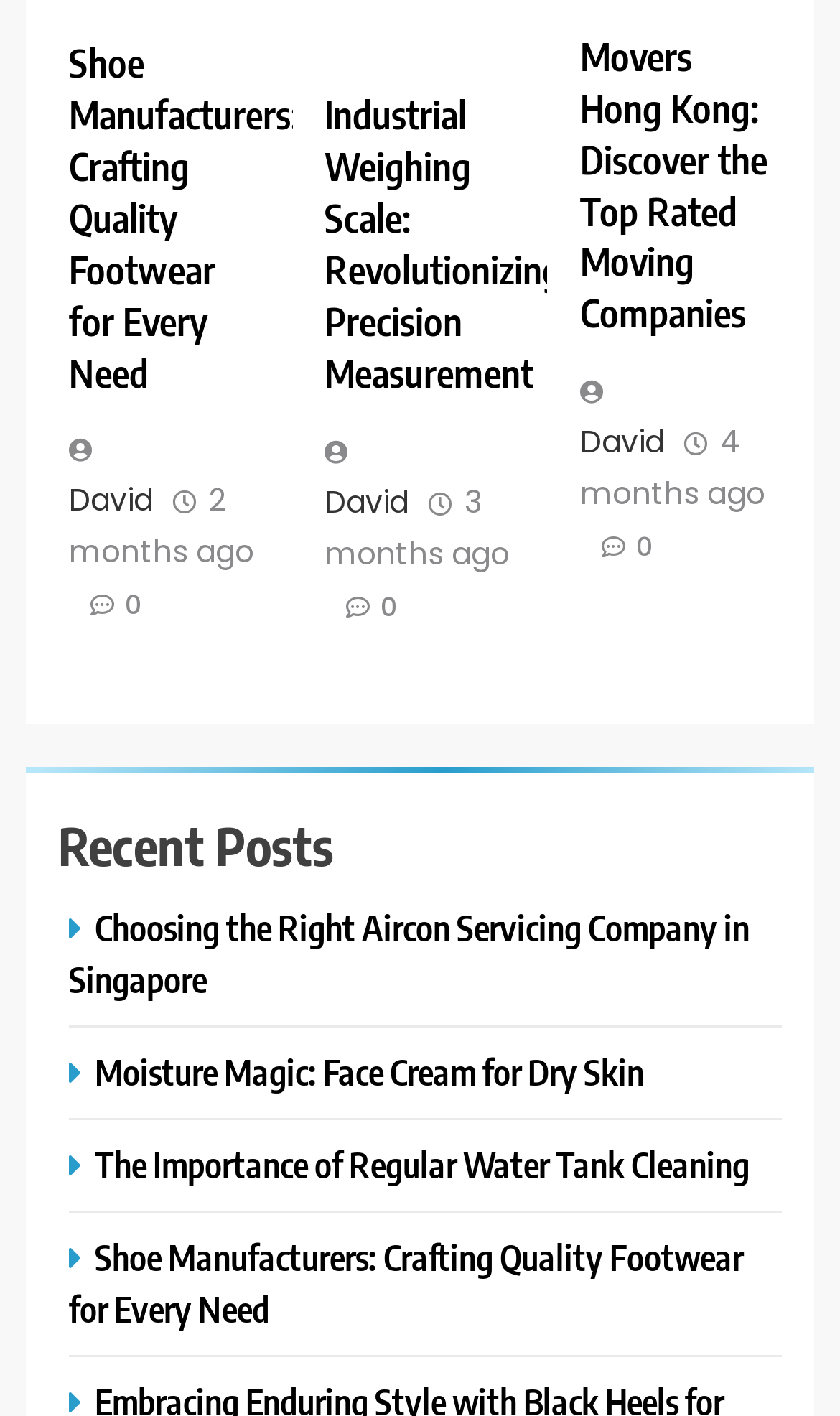Locate and provide the bounding box coordinates for the HTML element that matches this description: "David".

[0.386, 0.302, 0.504, 0.369]